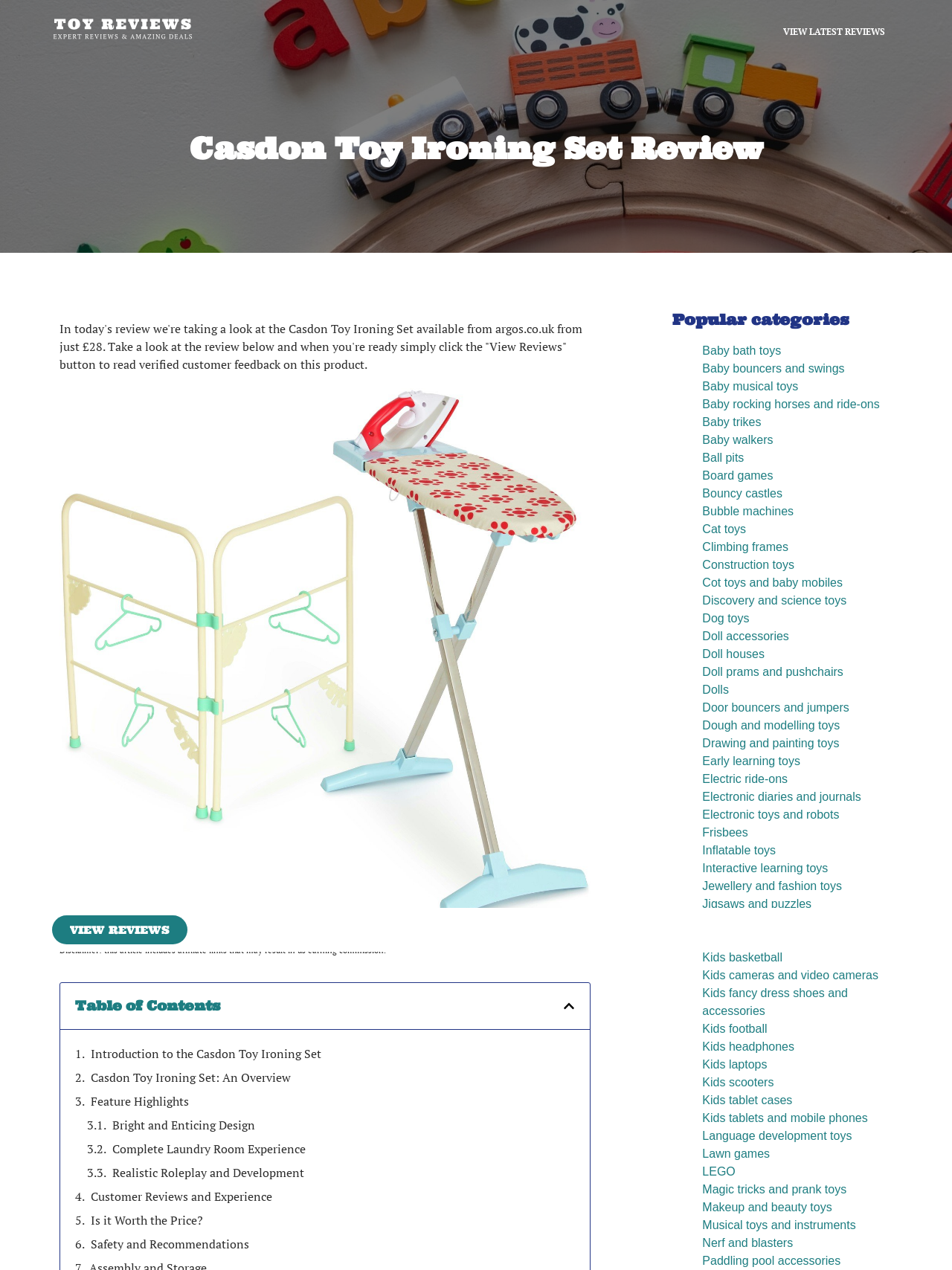Please identify the bounding box coordinates of the element's region that I should click in order to complete the following instruction: "View the 'Customer Reviews and Experience'". The bounding box coordinates consist of four float numbers between 0 and 1, i.e., [left, top, right, bottom].

[0.095, 0.935, 0.286, 0.949]